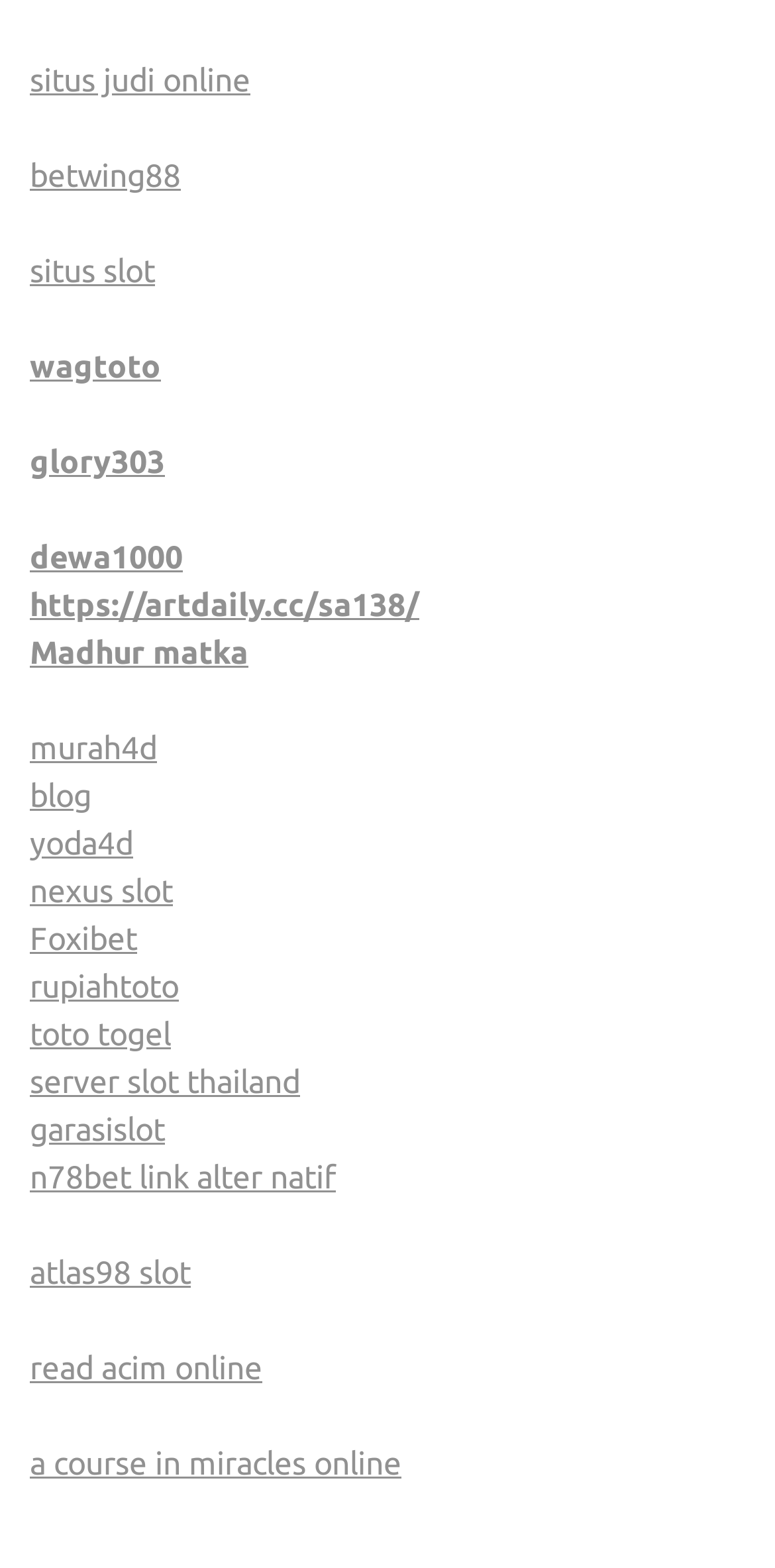Provide the bounding box coordinates for the area that should be clicked to complete the instruction: "check classifieds".

None